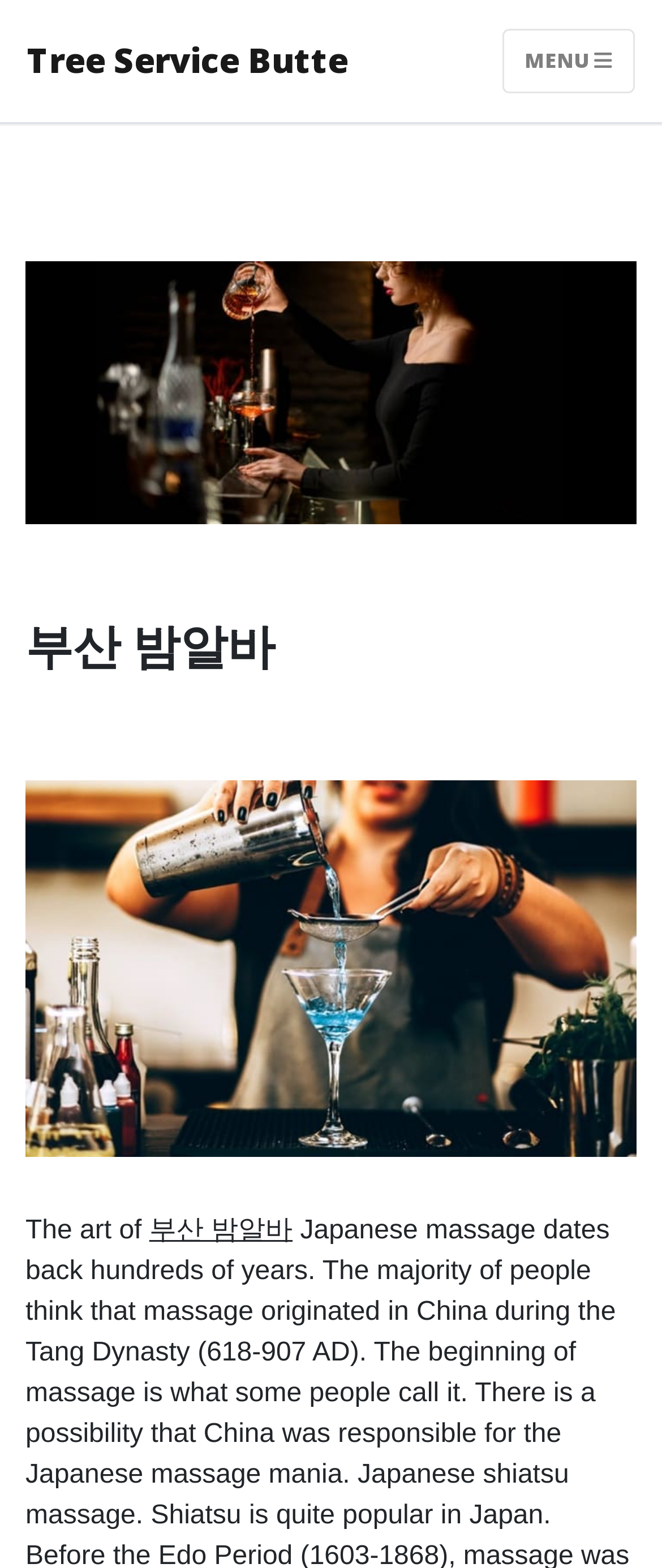What is the purpose of the button in the top-right corner?
Provide a fully detailed and comprehensive answer to the question.

The button in the top-right corner has a description 'Toggle navigation' and controls the navbarResponsive element, indicating that its purpose is to toggle the navigation menu.